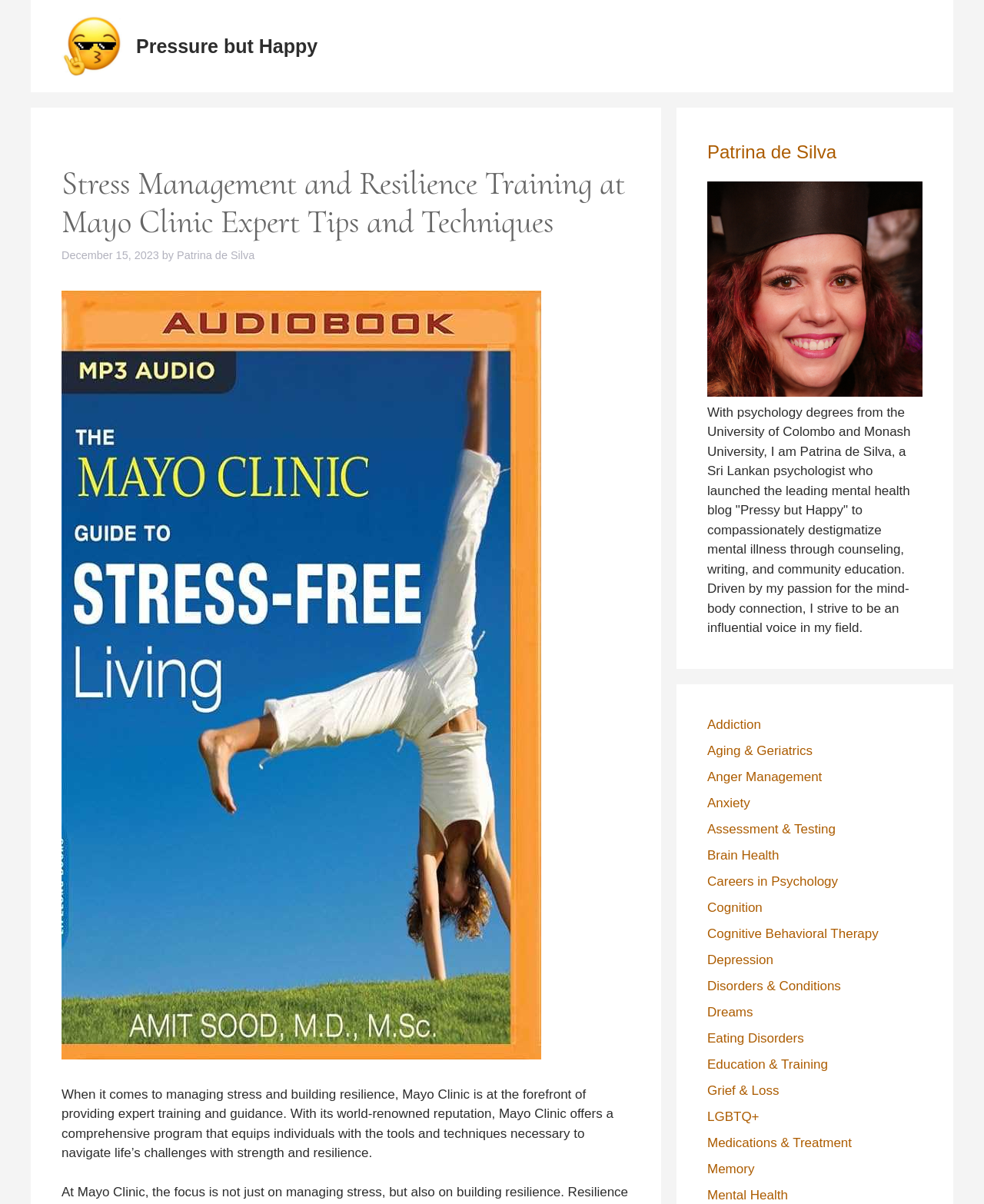Please find and report the bounding box coordinates of the element to click in order to perform the following action: "Explore the topic of Brain Health". The coordinates should be expressed as four float numbers between 0 and 1, in the format [left, top, right, bottom].

[0.719, 0.704, 0.792, 0.716]